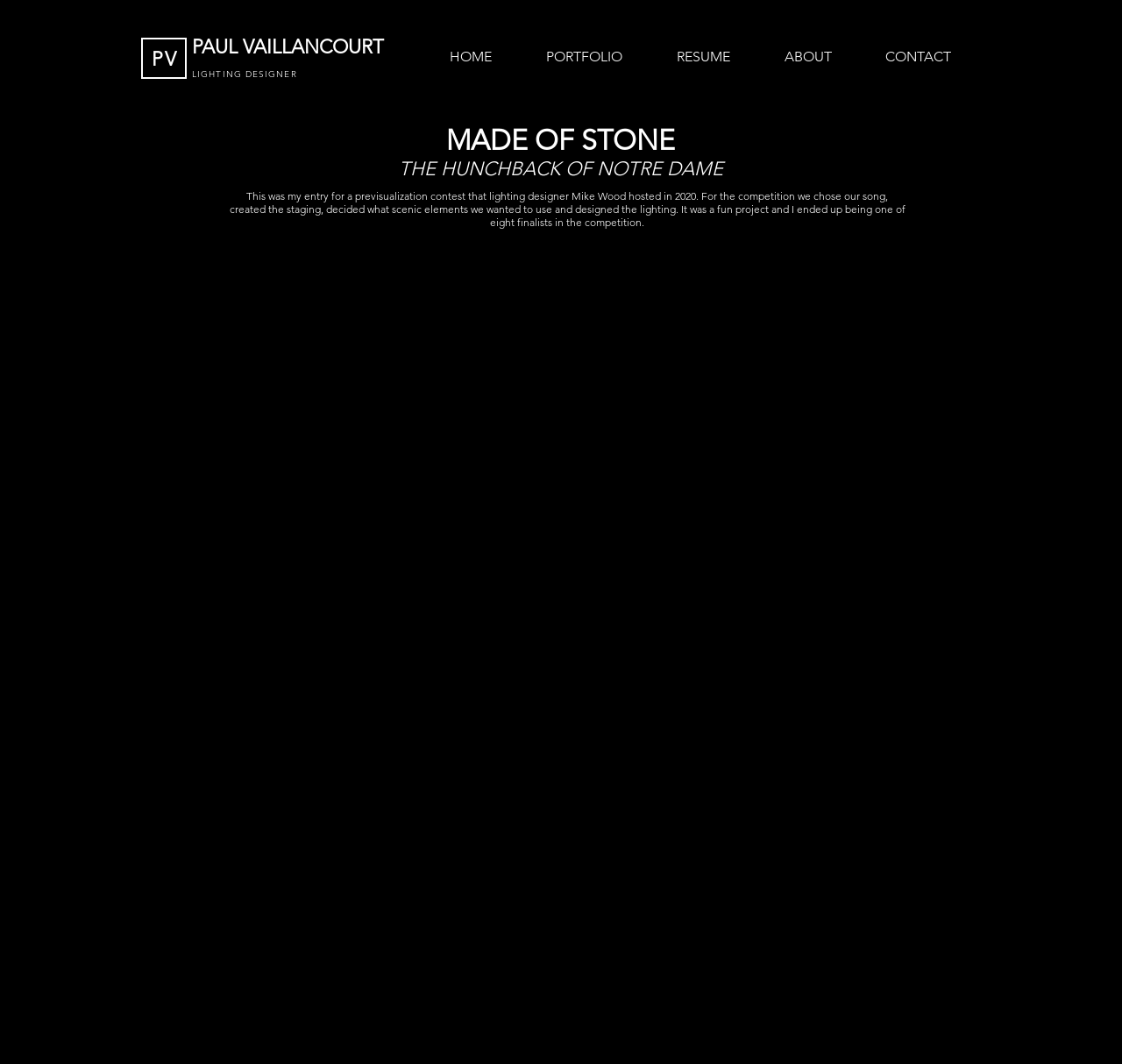Identify the bounding box coordinates for the UI element that matches this description: "CONTACT".

[0.765, 0.044, 0.871, 0.061]